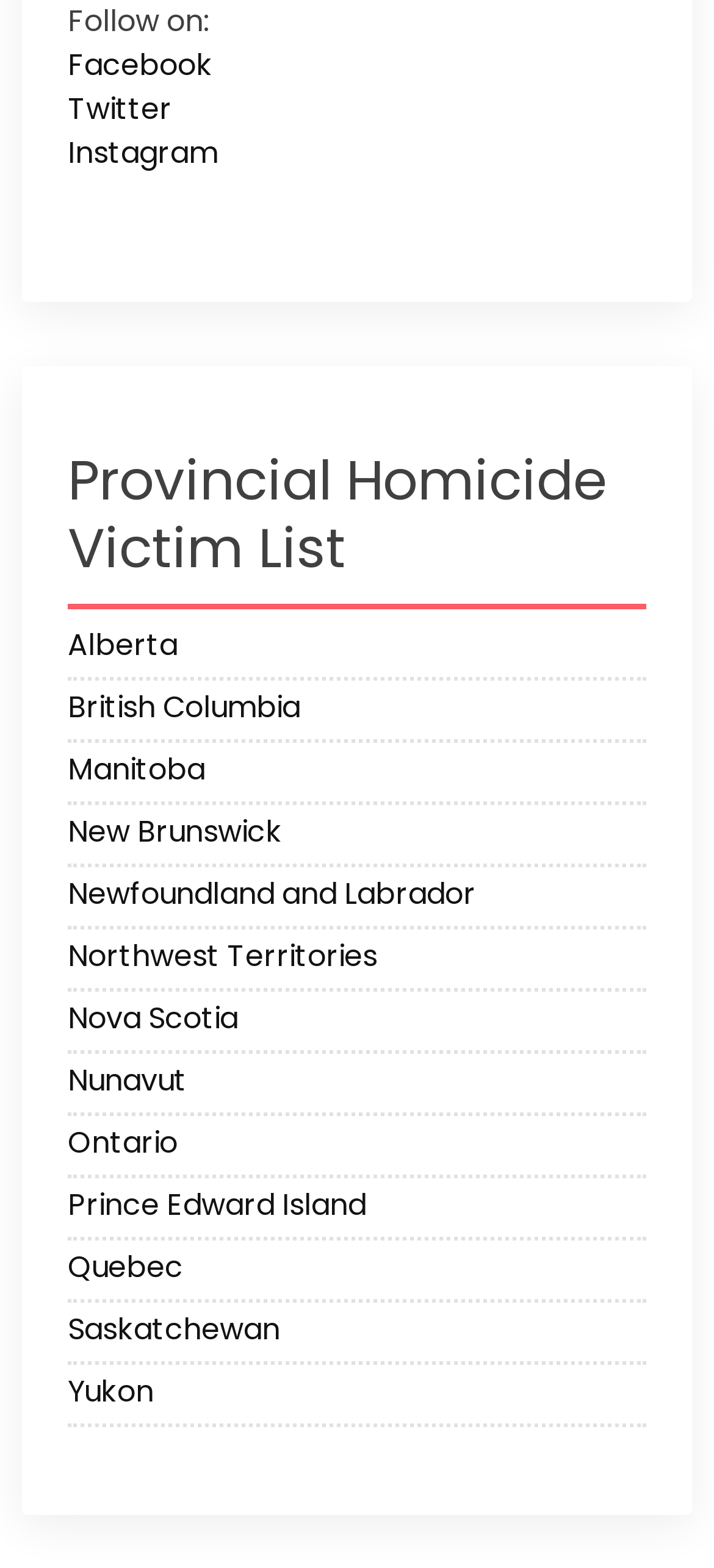Specify the bounding box coordinates for the region that must be clicked to perform the given instruction: "View Provincial Homicide Victim List".

[0.095, 0.286, 0.905, 0.388]